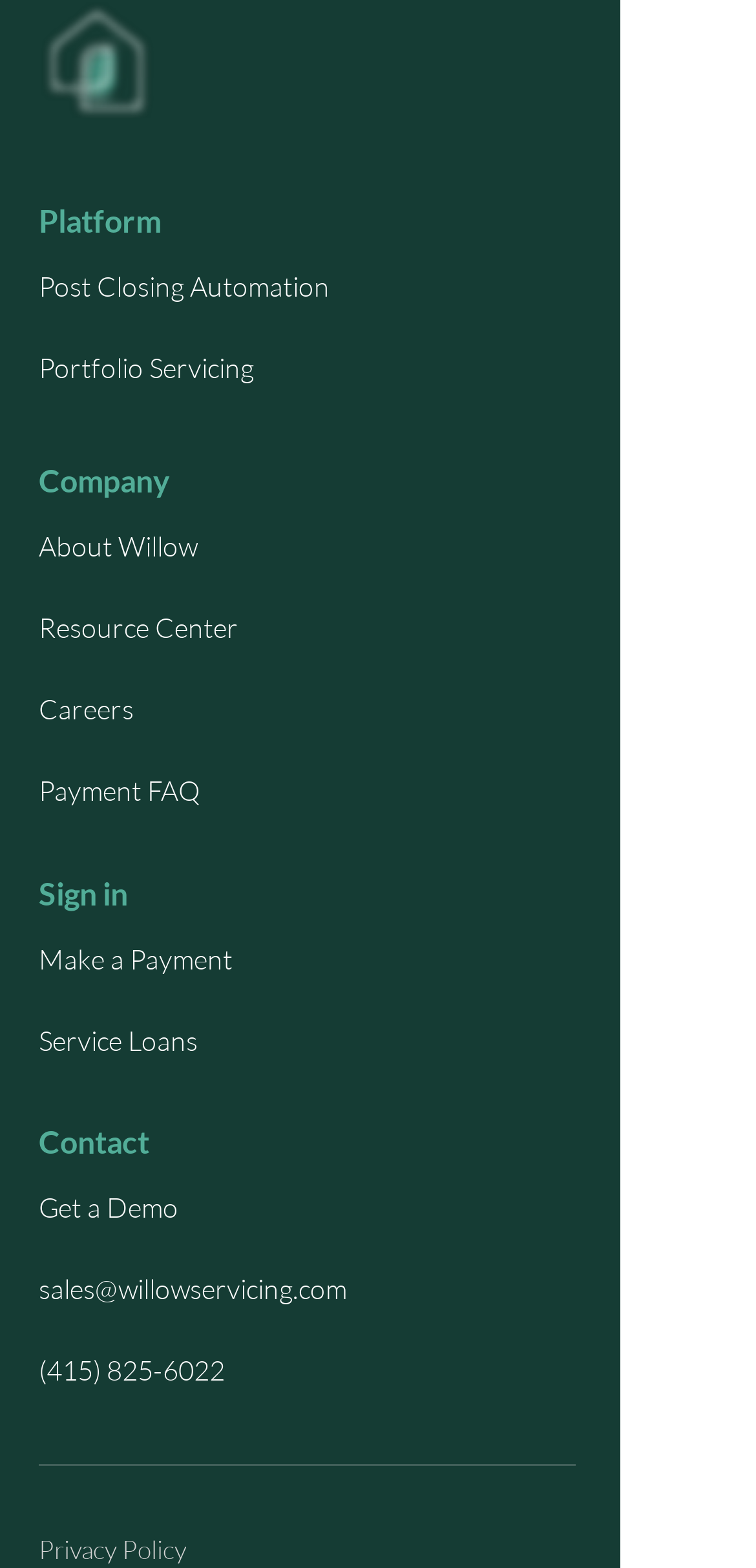Locate the bounding box coordinates of the area to click to fulfill this instruction: "Make a payment". The bounding box should be presented as four float numbers between 0 and 1, in the order [left, top, right, bottom].

[0.051, 0.585, 0.462, 0.637]